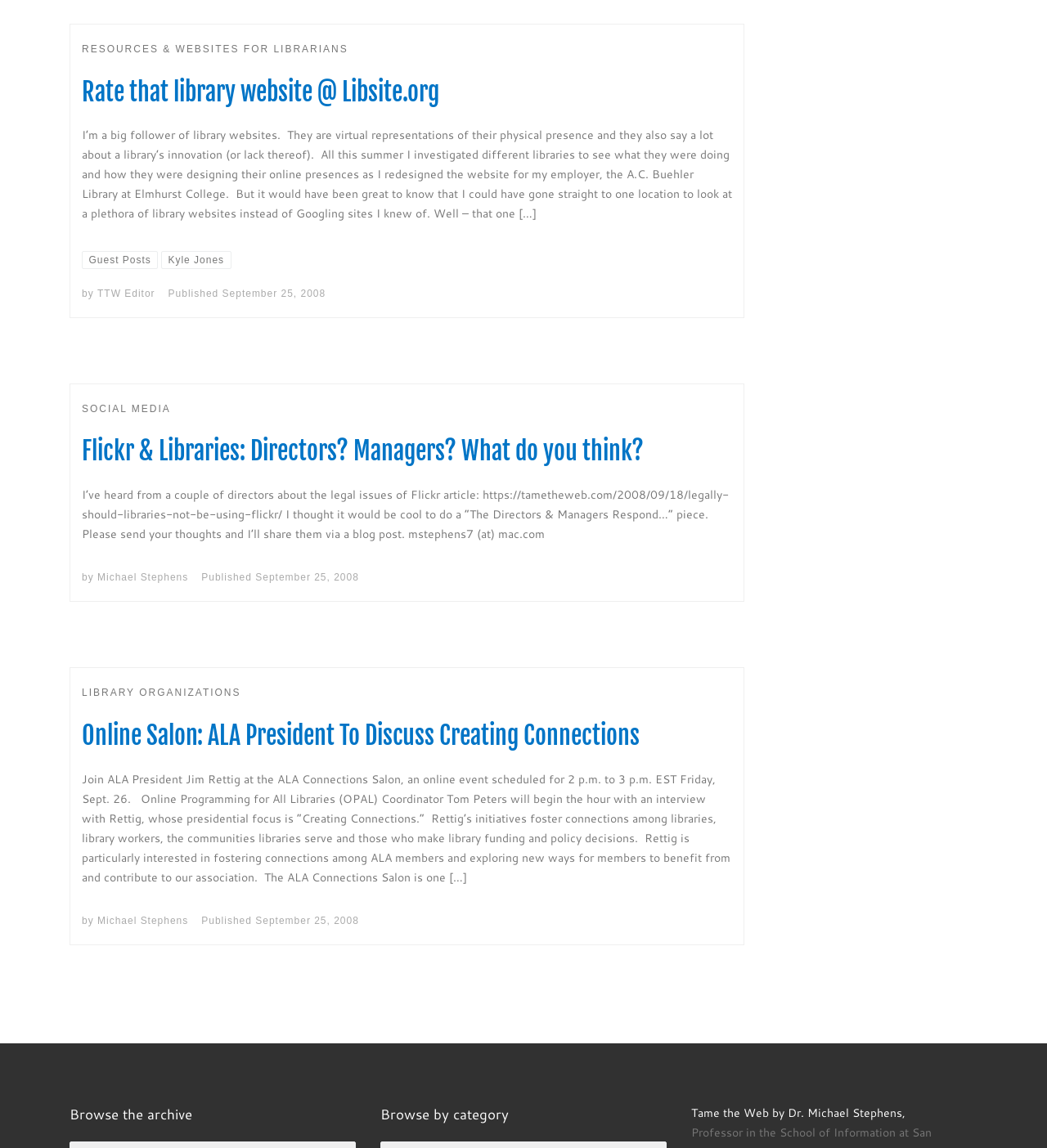Based on the element description "Resources & Websites for Librarians", predict the bounding box coordinates of the UI element.

[0.078, 0.034, 0.333, 0.051]